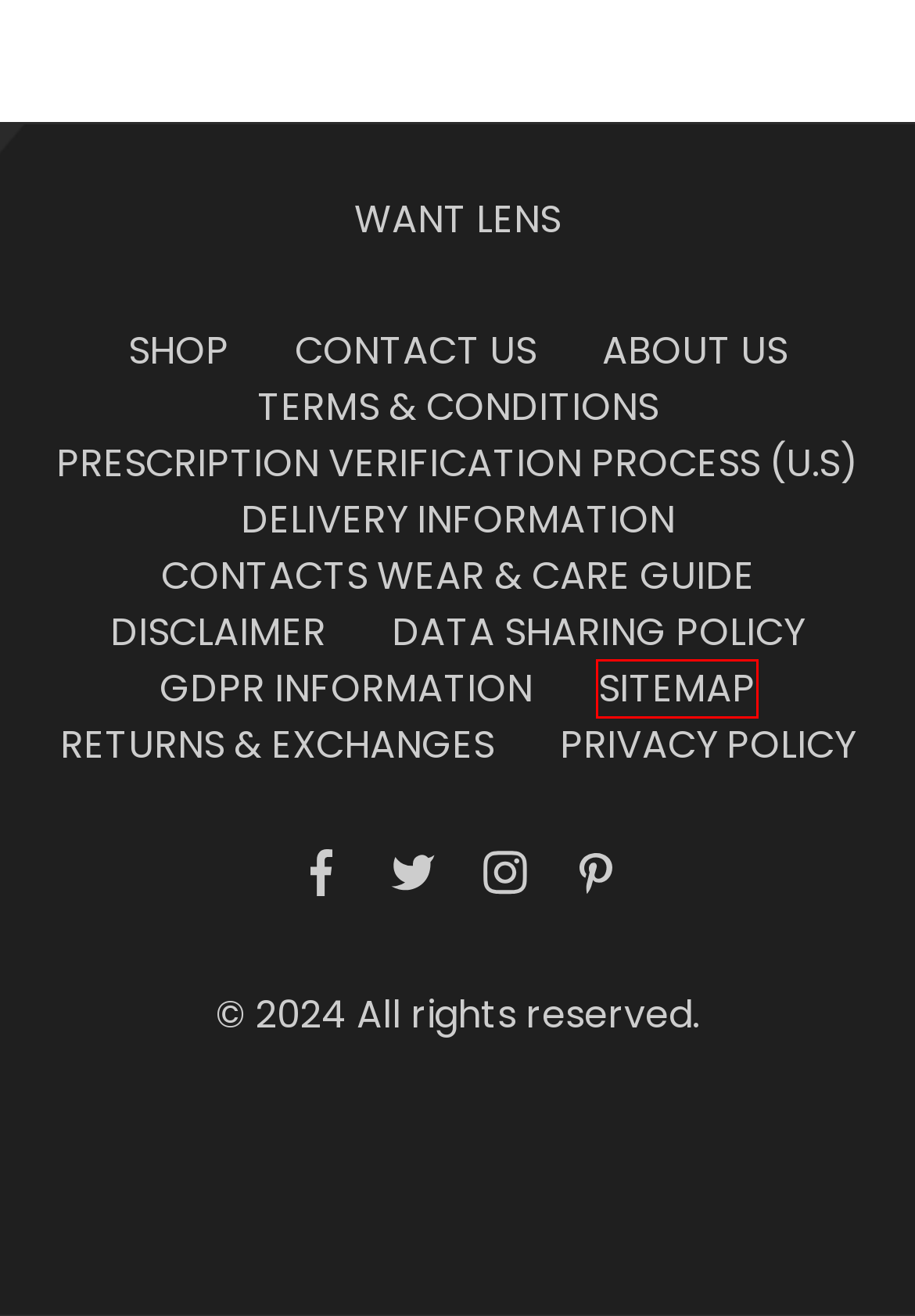You have a screenshot showing a webpage with a red bounding box highlighting an element. Choose the webpage description that best fits the new webpage after clicking the highlighted element. The descriptions are:
A. TERMS & CONDITIONS - WantLens®
B. Prescription Verification Process (U.S) - WantLens®
C. About Us - WantLens®
D. Purple Contact Lenses (Free Shipping) - WantLens
E. SITEMAP - WantLens®
F. Icy Blue Contact Lenses - WantLens®
G. DISCLAIMER - WantLens®
H. DELIVERY INFORMATION - WantLens®

E